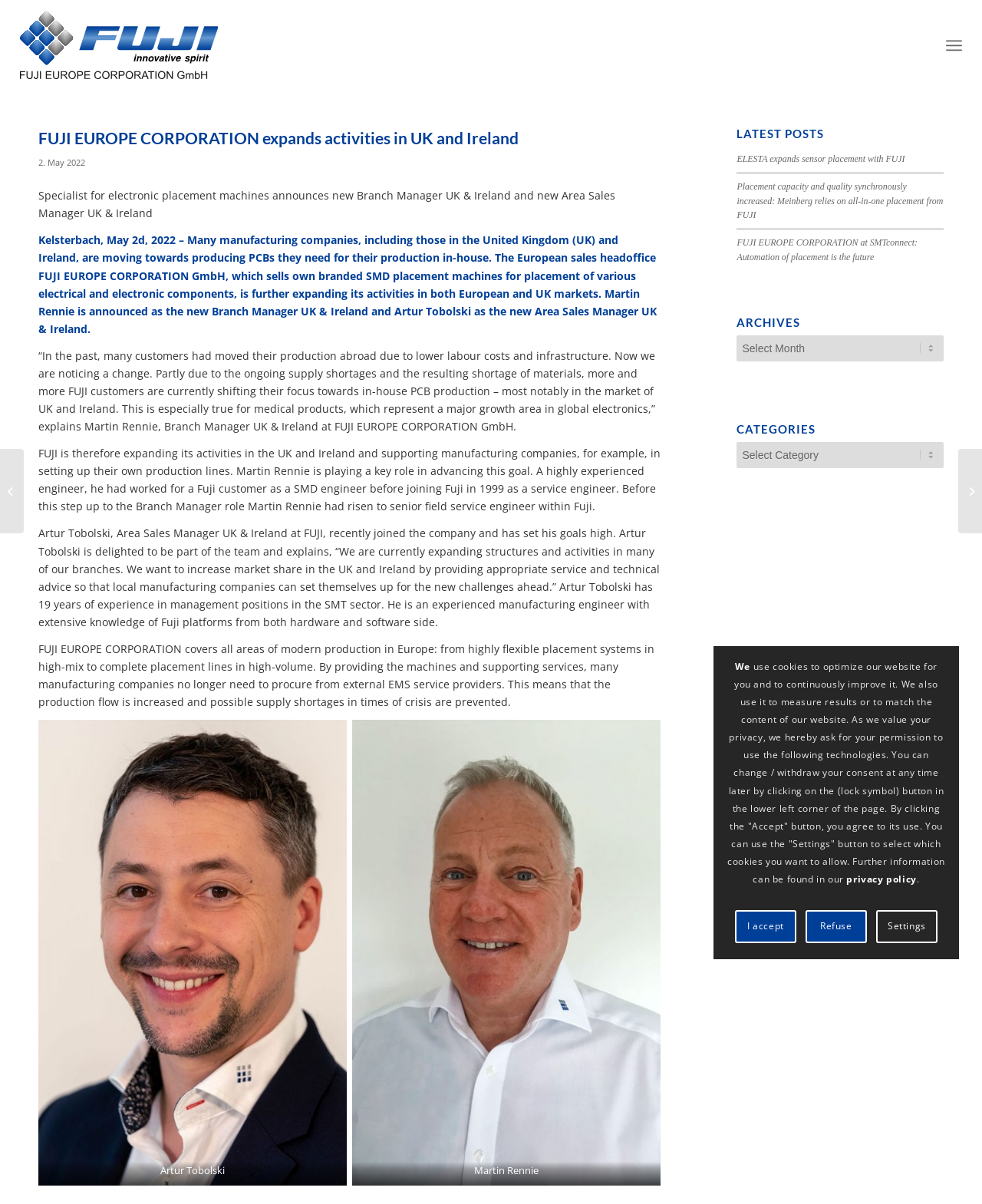Produce an elaborate caption capturing the essence of the webpage.

The webpage is about FUJI EUROPE CORPORATION, a specialist for electronic placement machines. At the top left, there is a logo 'FJS2_SE_C2_RGB_V2' and a menu item 'Menu' at the top right. Below the logo, there is a header section with a heading 'FUJI EUROPE CORPORATION expands activities in UK and Ireland' and a time stamp '2. May 2022'. 

The main content of the webpage is an article about FUJI EUROPE CORPORATION expanding its activities in the UK and Ireland markets. The article is divided into several paragraphs, with the first paragraph introducing the company's expansion plans. The following paragraphs provide more details about the company's strategy, including quotes from the new Branch Manager UK & Ireland, Martin Rennie, and the new Area Sales Manager UK & Ireland, Artur Tobolski. 

There are two images on the page, one of Artur Tobolski and one of Martin Rennie, each with a caption below. The images are placed side by side, with Artur Tobolski's image on the left and Martin Rennie's image on the right.

On the right side of the page, there is a complementary section with several links to latest posts, including 'ELESTA expands sensor placement with FUJI', 'Placement capacity and quality synchronously increased: Meinberg relies on all-in-one placement from FUJI', and 'FUJI EUROPE CORPORATION at SMTconnect: Automation of placement is the future'. Below the latest posts, there are links to archives and categories.

At the bottom of the page, there are several links to other articles, including 'ifm produces sensors for Industry 4.0 with assembly solutions from FUJI' and 'Avex electronics s.r.o. installs new SMT line with automatic placement machines from FUJI'. There is also a section about cookies, with a message asking for permission to use cookies and links to privacy policy and settings.

Overall, the webpage is well-structured, with a clear hierarchy of headings and paragraphs, and easy to navigate, with several links to related articles and sections.